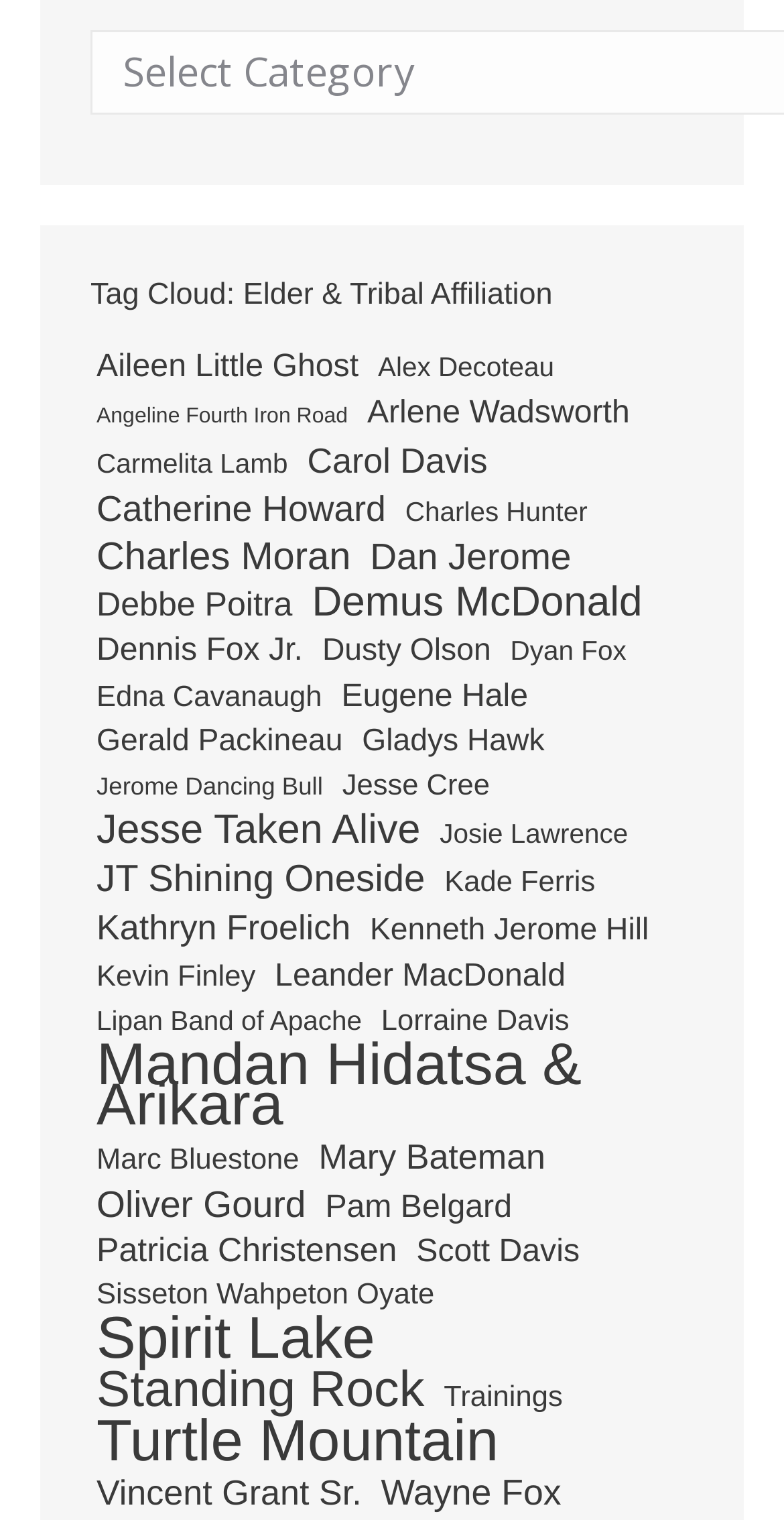Identify the bounding box coordinates necessary to click and complete the given instruction: "Check out Standing Rock".

[0.115, 0.901, 0.549, 0.928]